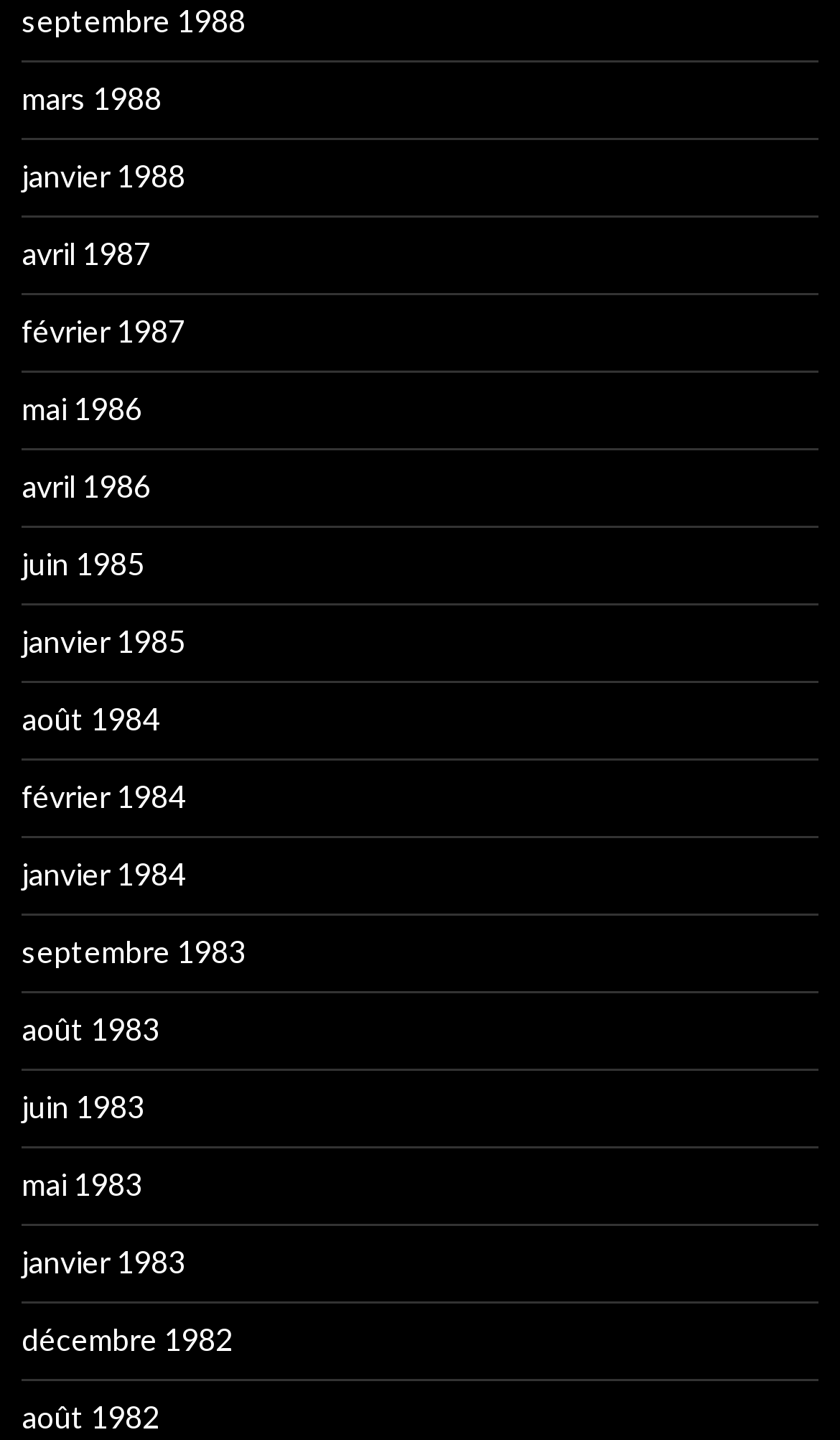How many links are from the summer months?
Examine the screenshot and reply with a single word or phrase.

4